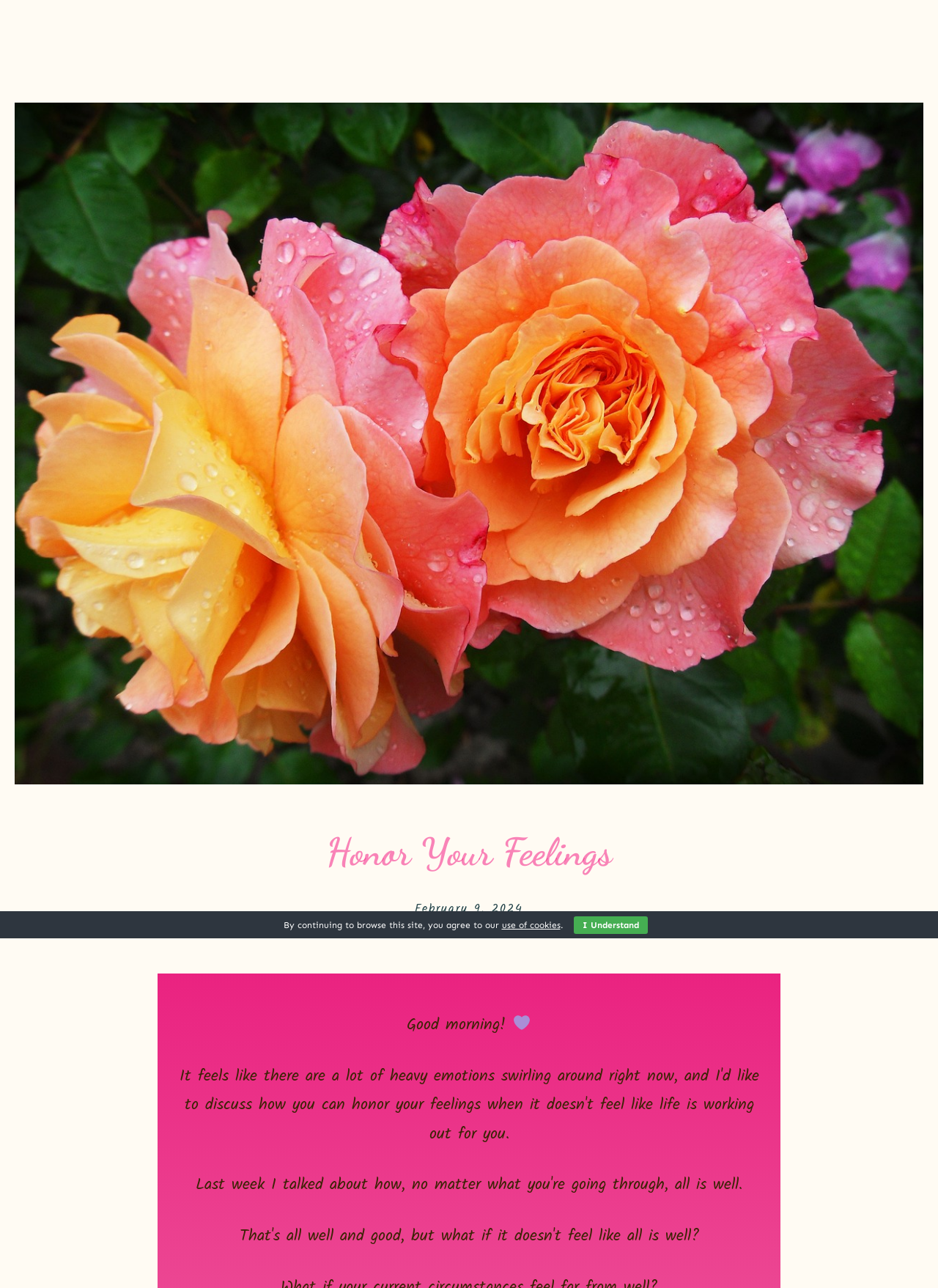Describe all the key features and sections of the webpage thoroughly.

The webpage appears to be a personal development or self-help page, with a focus on emotional well-being. At the top, there is a prominent link and image combination with the text "honor your feelings", which takes up most of the width of the page. Below this, there is a heading that reads "Honor Your Feelings", followed by a link with the same text.

To the right of the heading, there is a date displayed, "February 9, 2024". Further down, there is a greeting that says "Good morning!", accompanied by a heart emoji (💜) to the right. 

The page also contains a notice about the use of cookies, which is displayed in a smaller font. The notice starts with the text "By continuing to browse this site, you agree to our" and is followed by a link to learn more about the "use of cookies". The notice ends with a period. 

Finally, there is a button labeled "I Understand" that appears to be related to the cookie notice, positioned below the notice.